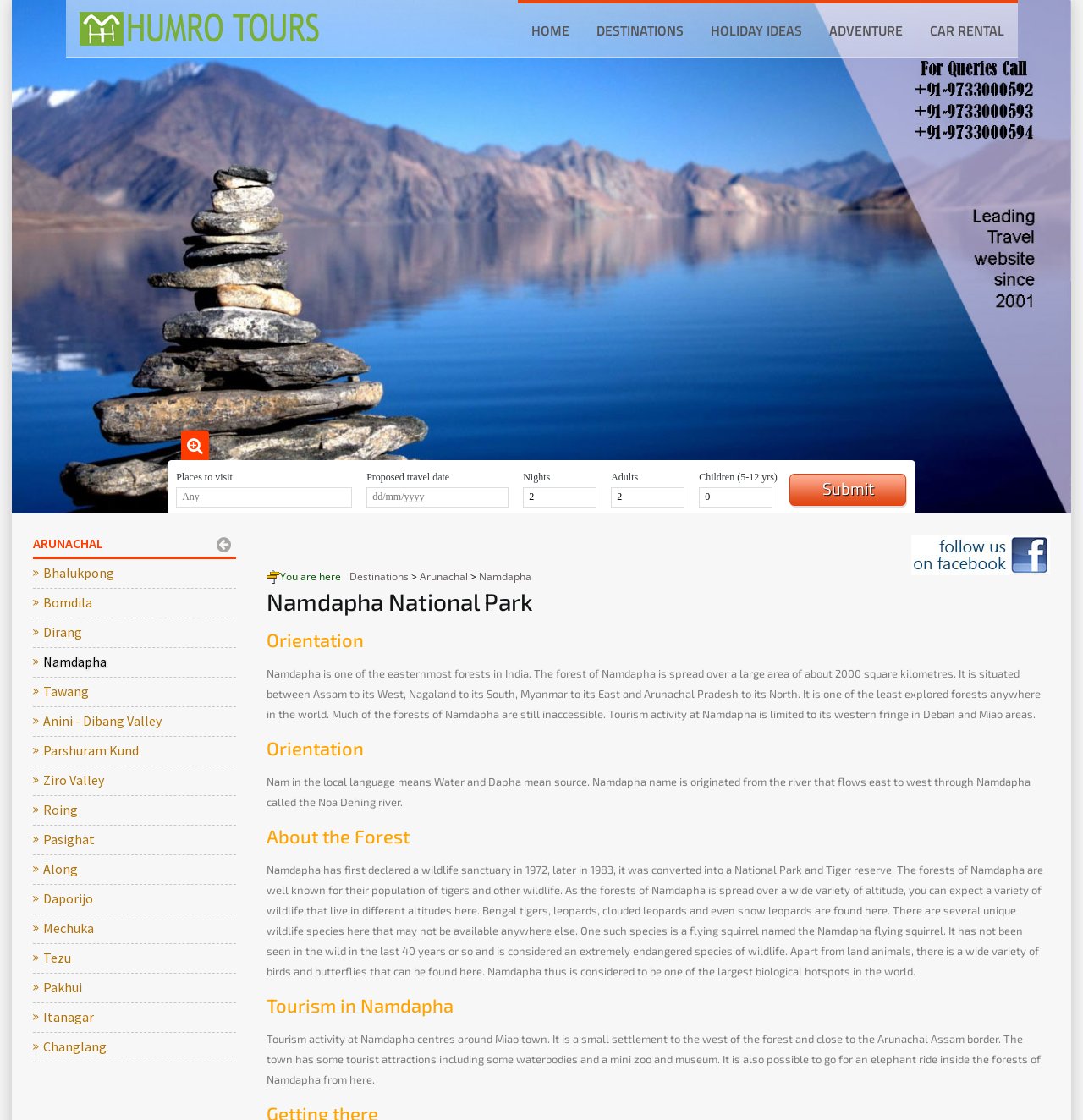Identify the bounding box coordinates for the element you need to click to achieve the following task: "Visit the 'Destinations' page". Provide the bounding box coordinates as four float numbers between 0 and 1, in the form [left, top, right, bottom].

[0.538, 0.003, 0.643, 0.051]